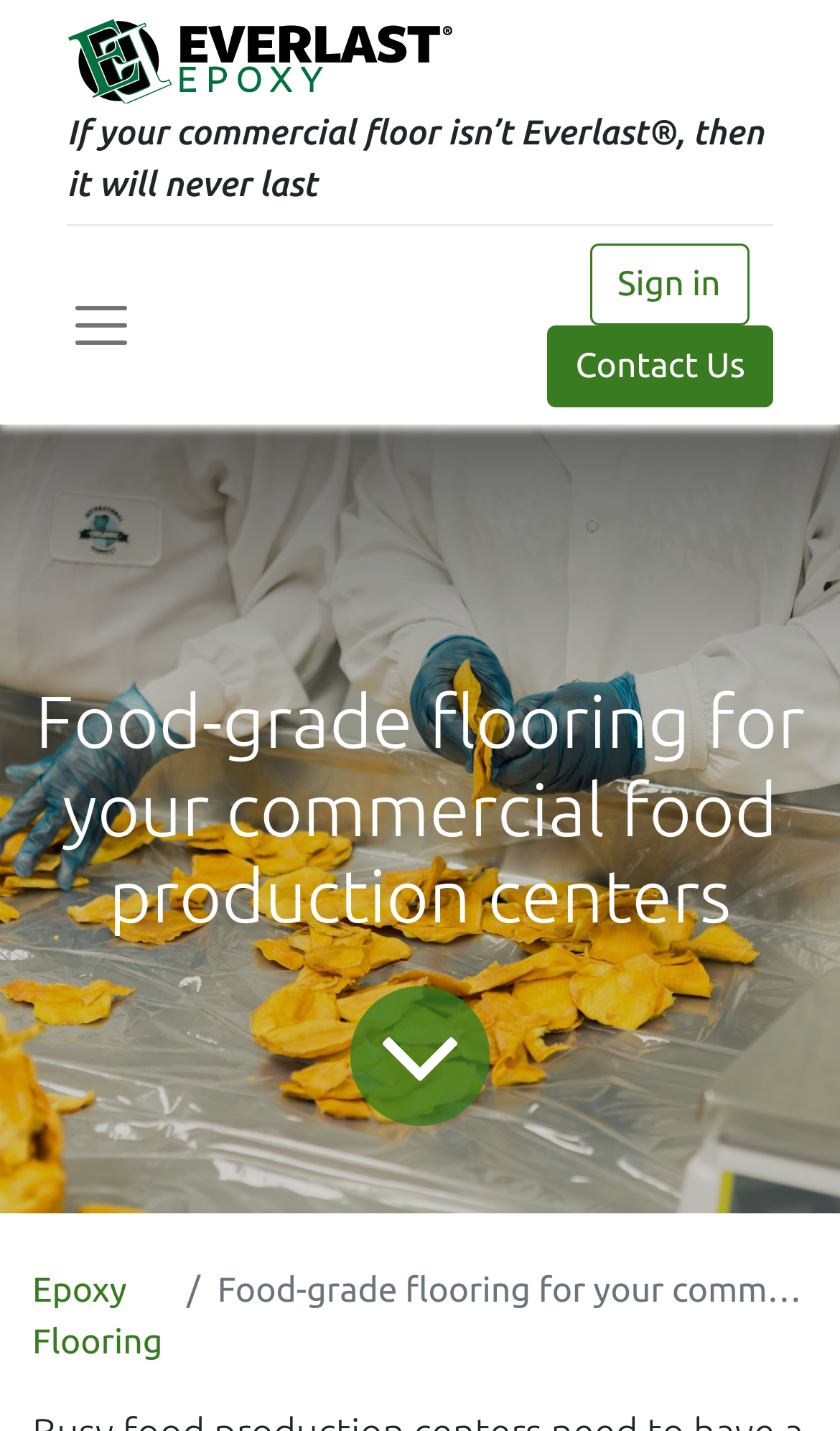Provide an in-depth description of the elements and layout of the webpage.

The webpage is about food-grade flooring solutions for commercial food production centers, specifically highlighting Everlast Epoxy Systems. At the top left corner, there is a logo of Everlast Epoxy Systems, which is also an image. Below the logo, there is a heading that reads, "If your commercial floor isn’t Everlast®, then it will never last." 

On the top right side, there are two links: "Sign in" and "Contact Us". A horizontal separator line is placed below these links. 

Further down, there is a button on the left side, and a heading that reads, "Food-grade flooring for your commercial food production centers". Below this heading, there is a link to blog content, which is positioned roughly in the middle of the page. 

At the bottom of the page, there is a navigation breadcrumb section, which includes a link to "Epoxy Flooring".